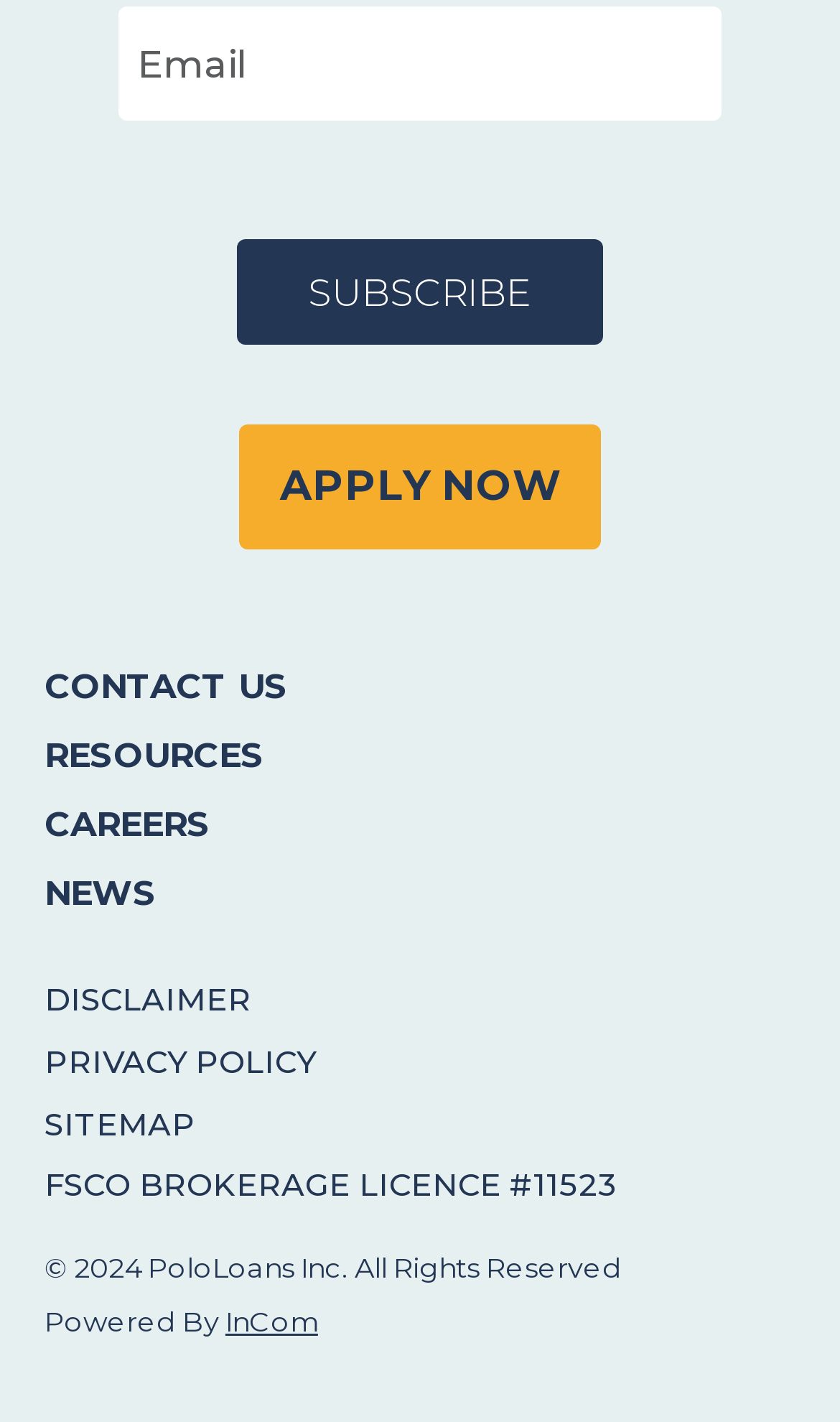Using the provided description FSCO BROKERAGE LICENCE #11523, find the bounding box coordinates for the UI element. Provide the coordinates in (top-left x, top-left y, bottom-right x, bottom-right y) format, ensuring all values are between 0 and 1.

[0.053, 0.813, 0.735, 0.856]